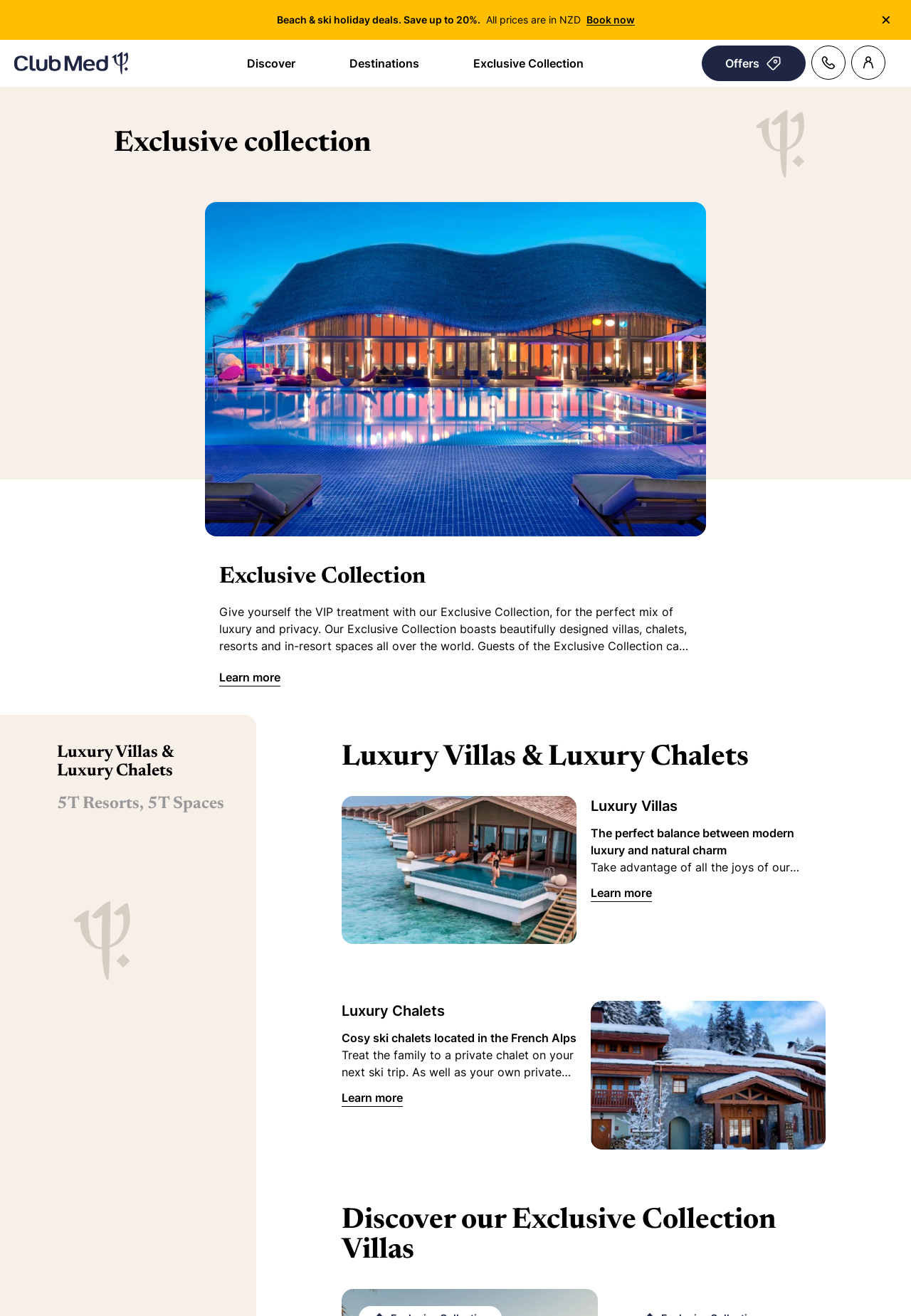Could you provide the bounding box coordinates for the portion of the screen to click to complete this instruction: "Explore Luxury Villas & Luxury Chalets"?

[0.062, 0.565, 0.191, 0.592]